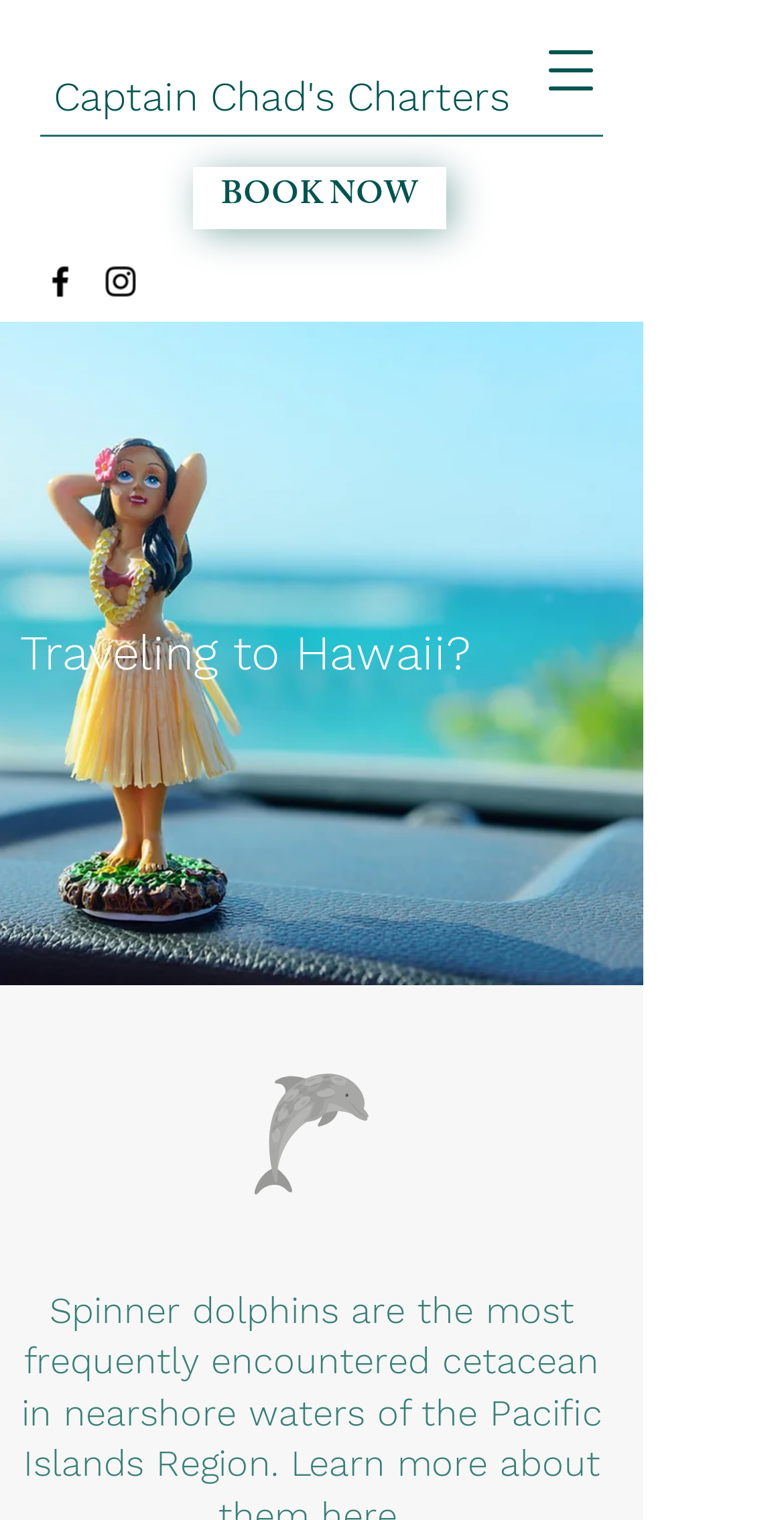Elaborate on the webpage's design and content in a detailed caption.

The webpage is titled "Resources | Captain Chad's" and appears to be a resource page for Captain Chad's, possibly related to traveling to Hawaii. 

At the top right corner, there is a button to open a navigation menu. Below it, on the left side, there is a social bar with two links to Facebook and Instagram, each accompanied by an image. 

On the right side, there is a prominent "BOOK NOW" link. Below this link, a large image of a Hula Dancer Doll takes up most of the page, spanning from the top left to the bottom right. 

Above the image, there is a heading that asks "Traveling to Hawaii?" and below the image, there is an additional link, although its purpose is unclear.